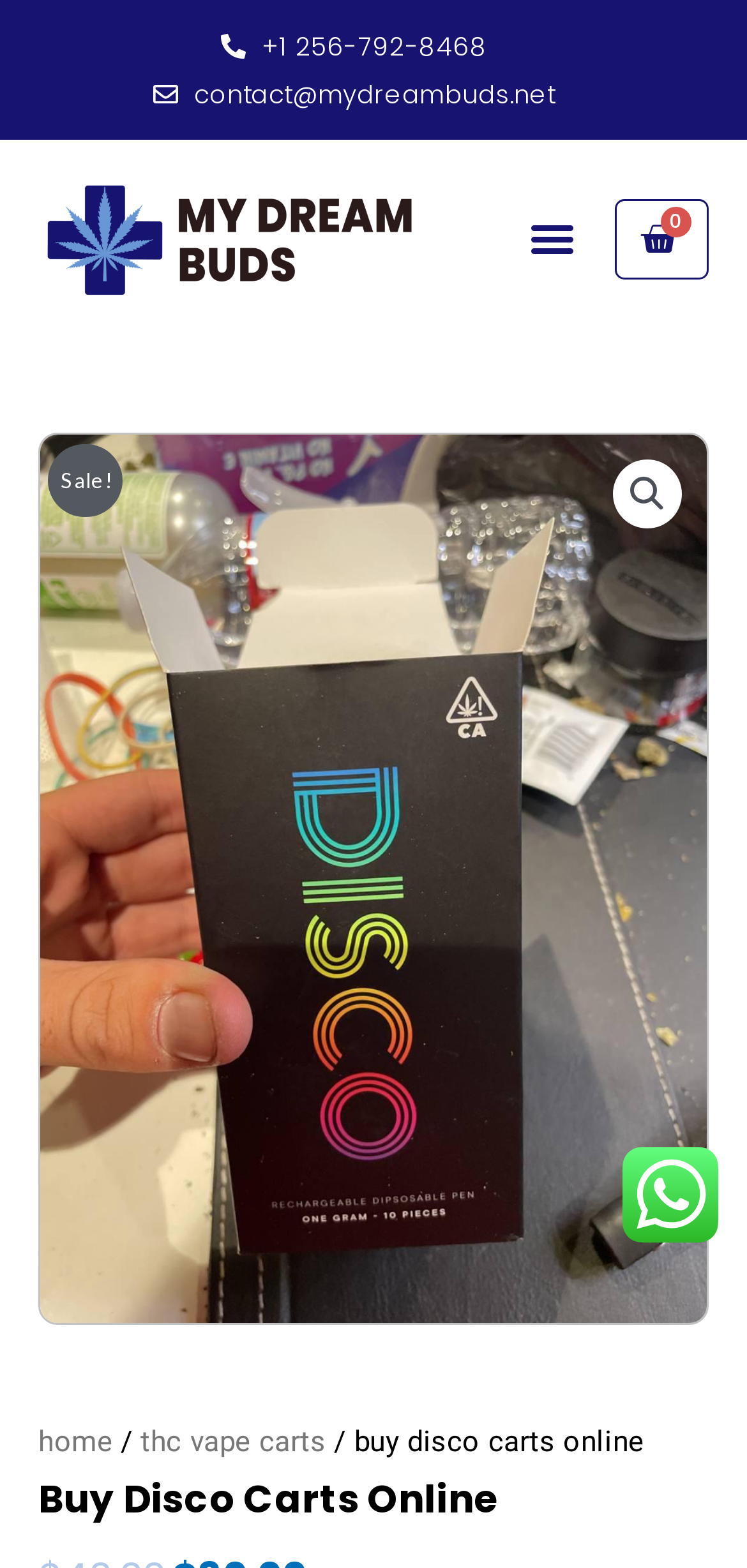Identify the main heading of the webpage and provide its text content.

Buy Disco Carts Online